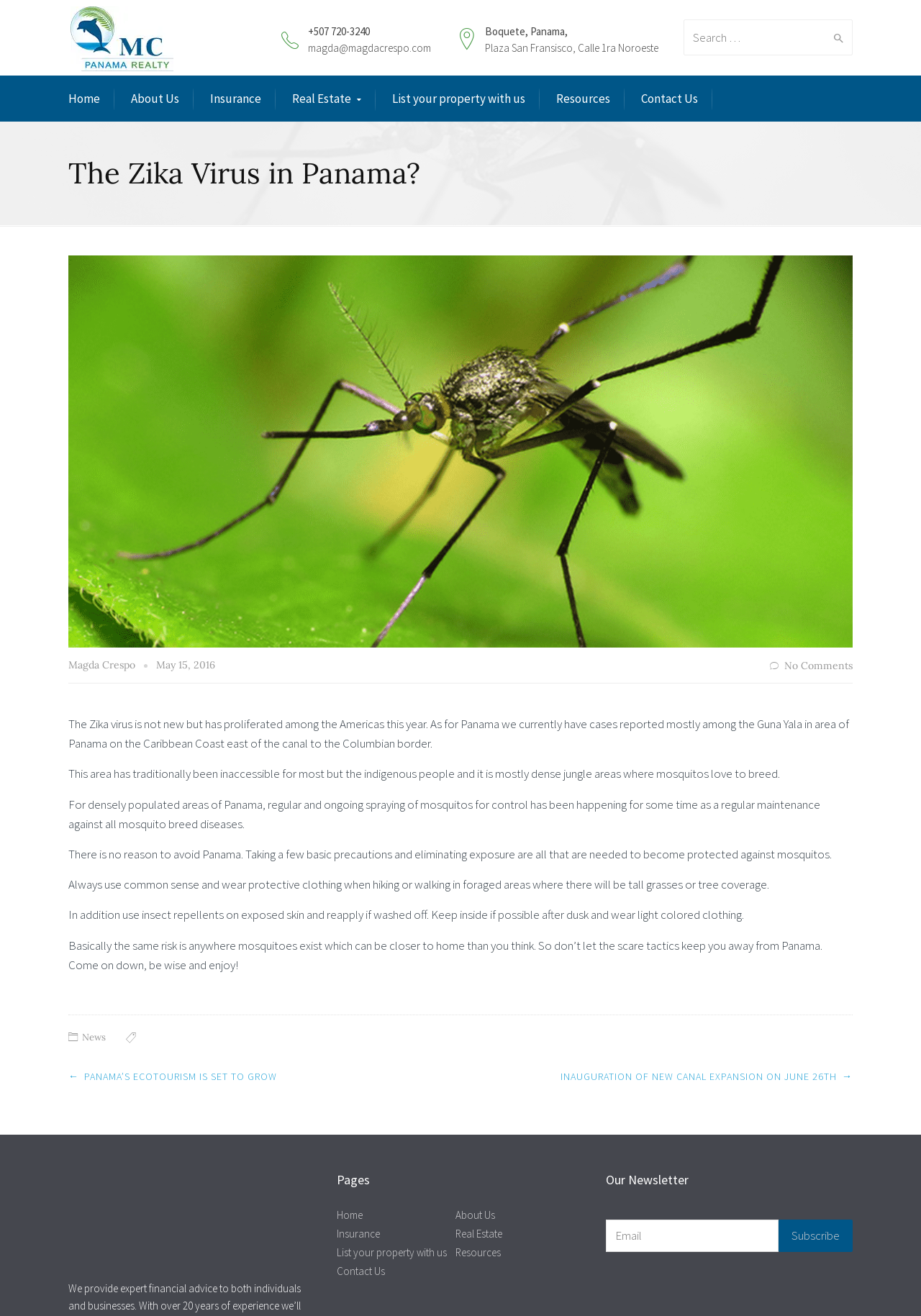Can you locate the main headline on this webpage and provide its text content?

The Zika Virus in Panama?